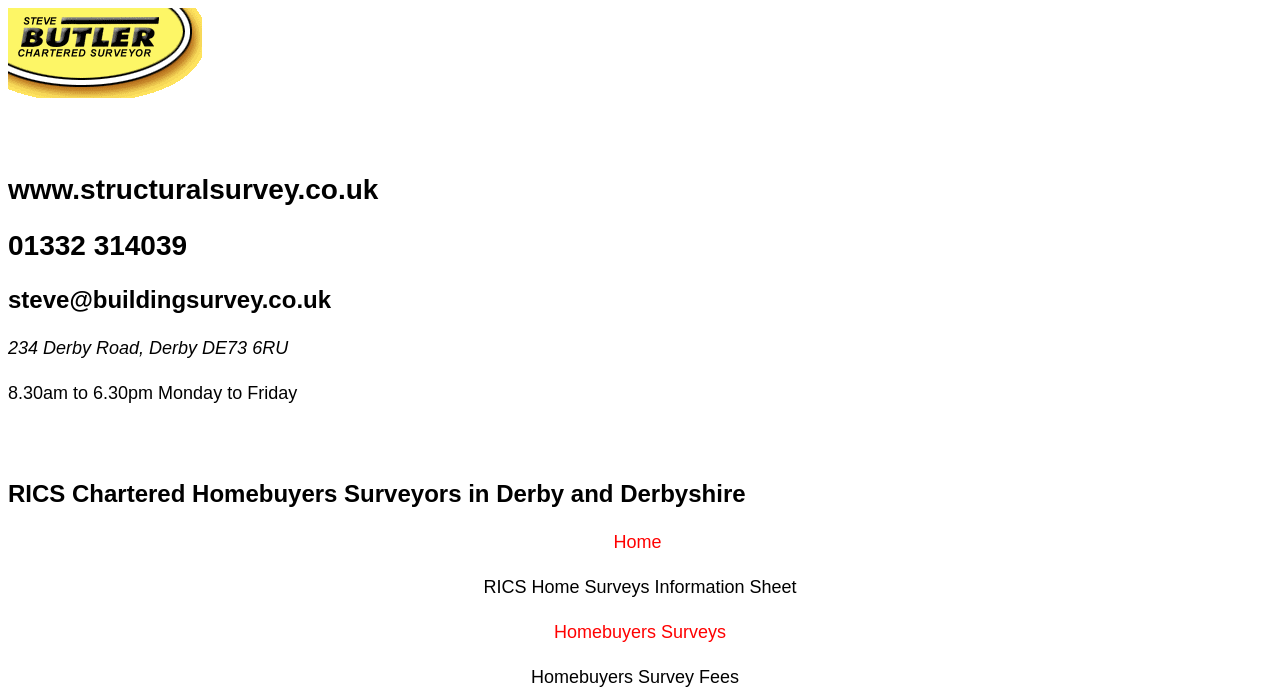Review the image closely and give a comprehensive answer to the question: What is the phone number on the webpage?

I found the phone number by looking at the static text elements on the webpage. The phone number is located at the top of the page, and it is '01332 314039'.